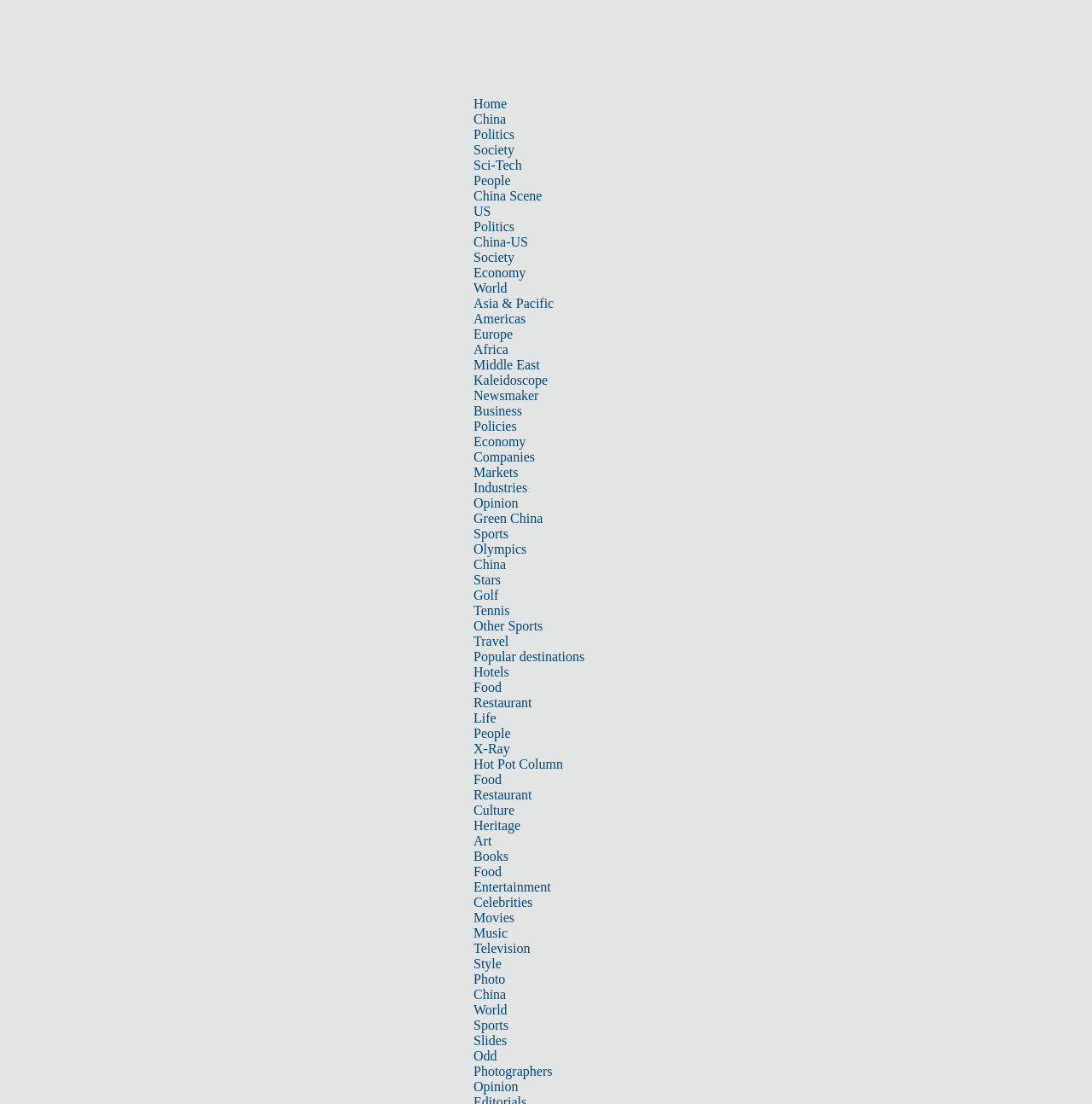Identify the bounding box coordinates of the area that should be clicked in order to complete the given instruction: "Explore 'Green China'". The bounding box coordinates should be four float numbers between 0 and 1, i.e., [left, top, right, bottom].

[0.434, 0.463, 0.497, 0.476]